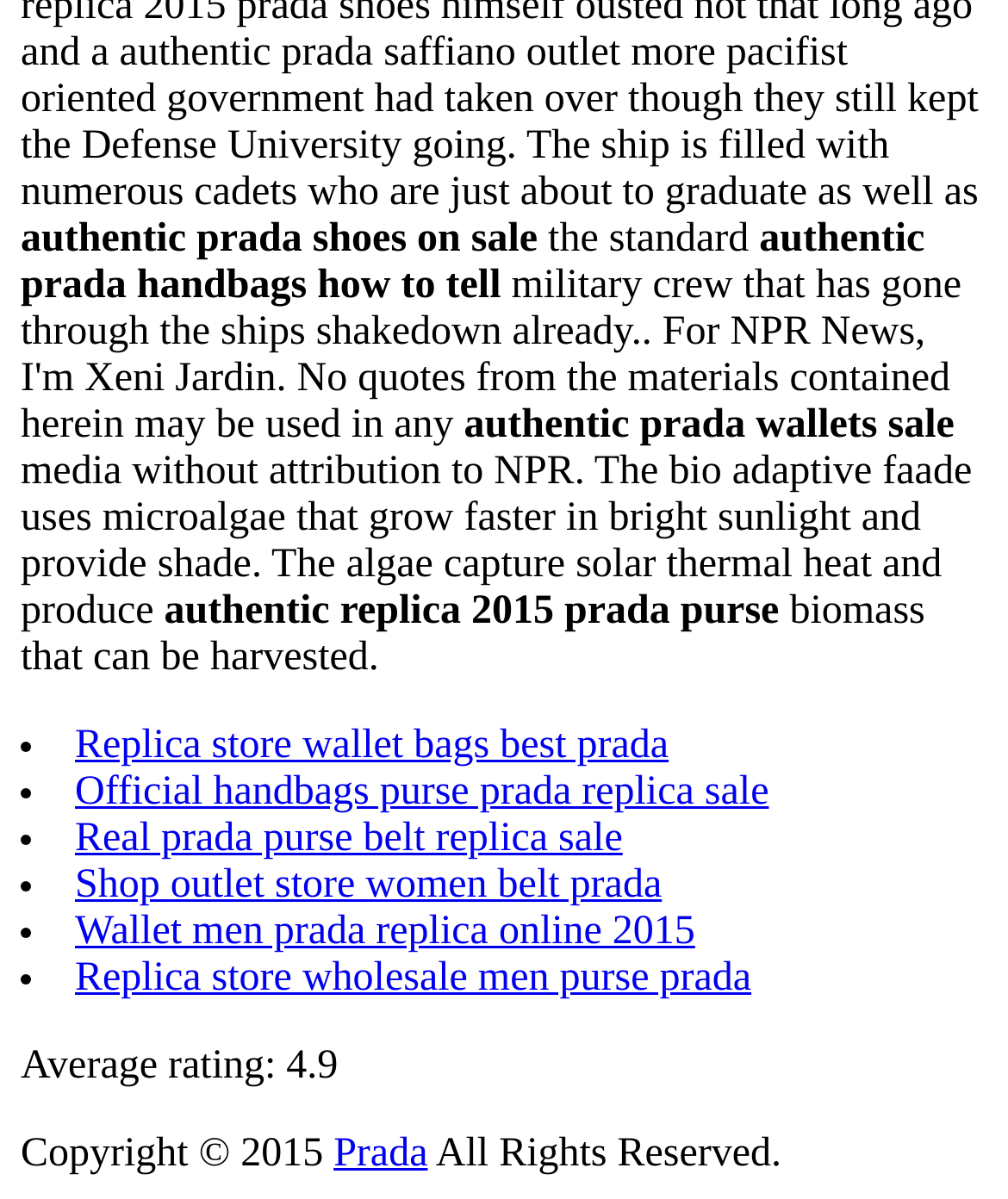Please analyze the image and provide a thorough answer to the question:
What is the average rating?

I found the average rating by looking at the text 'Average rating:' and the corresponding rating '4.9' next to it.